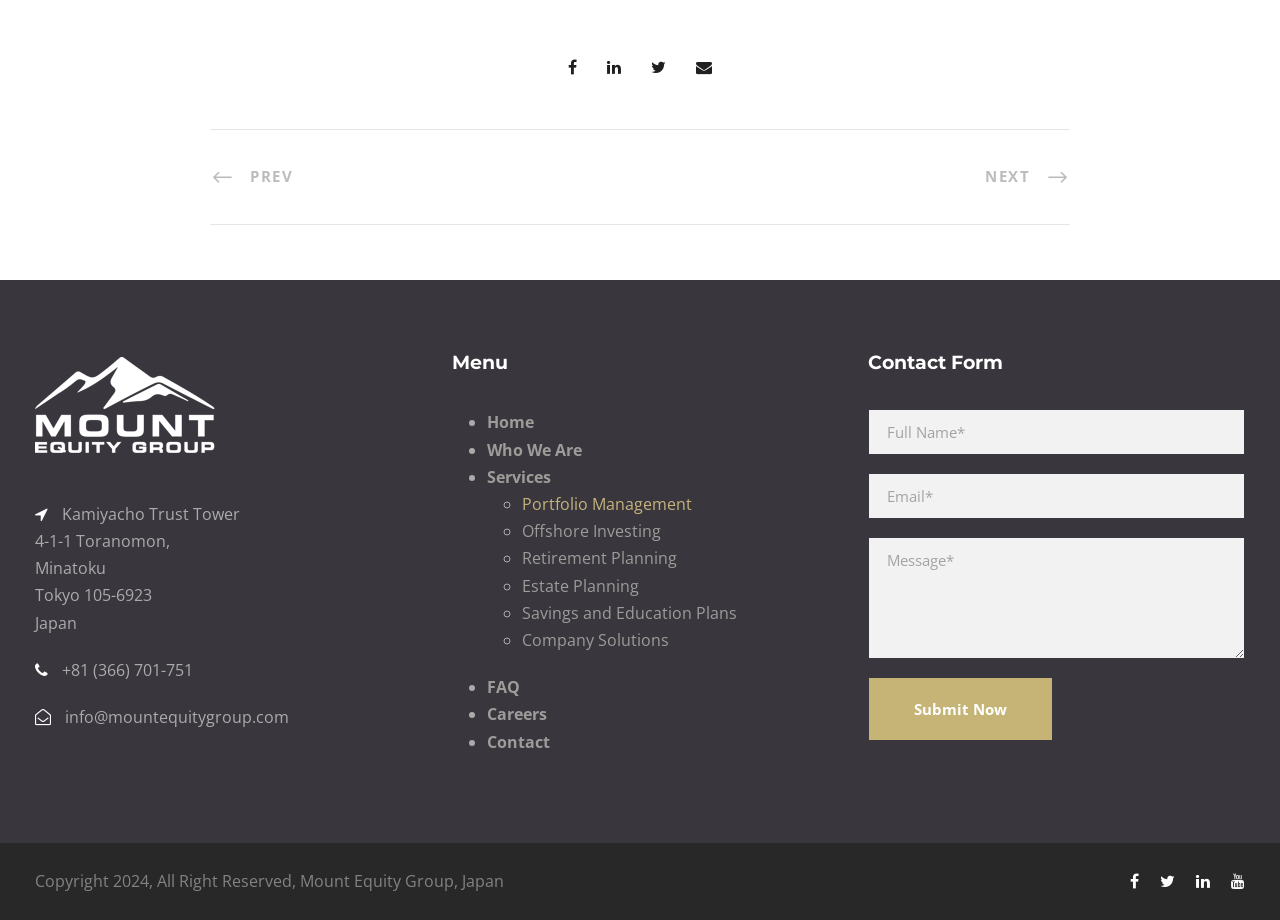Using the information in the image, give a comprehensive answer to the question: 
What is the copyright year of Mount Equity Group?

I found the copyright year by looking at the static text element at the bottom of the webpage, which displays the copyright information of Mount Equity Group.